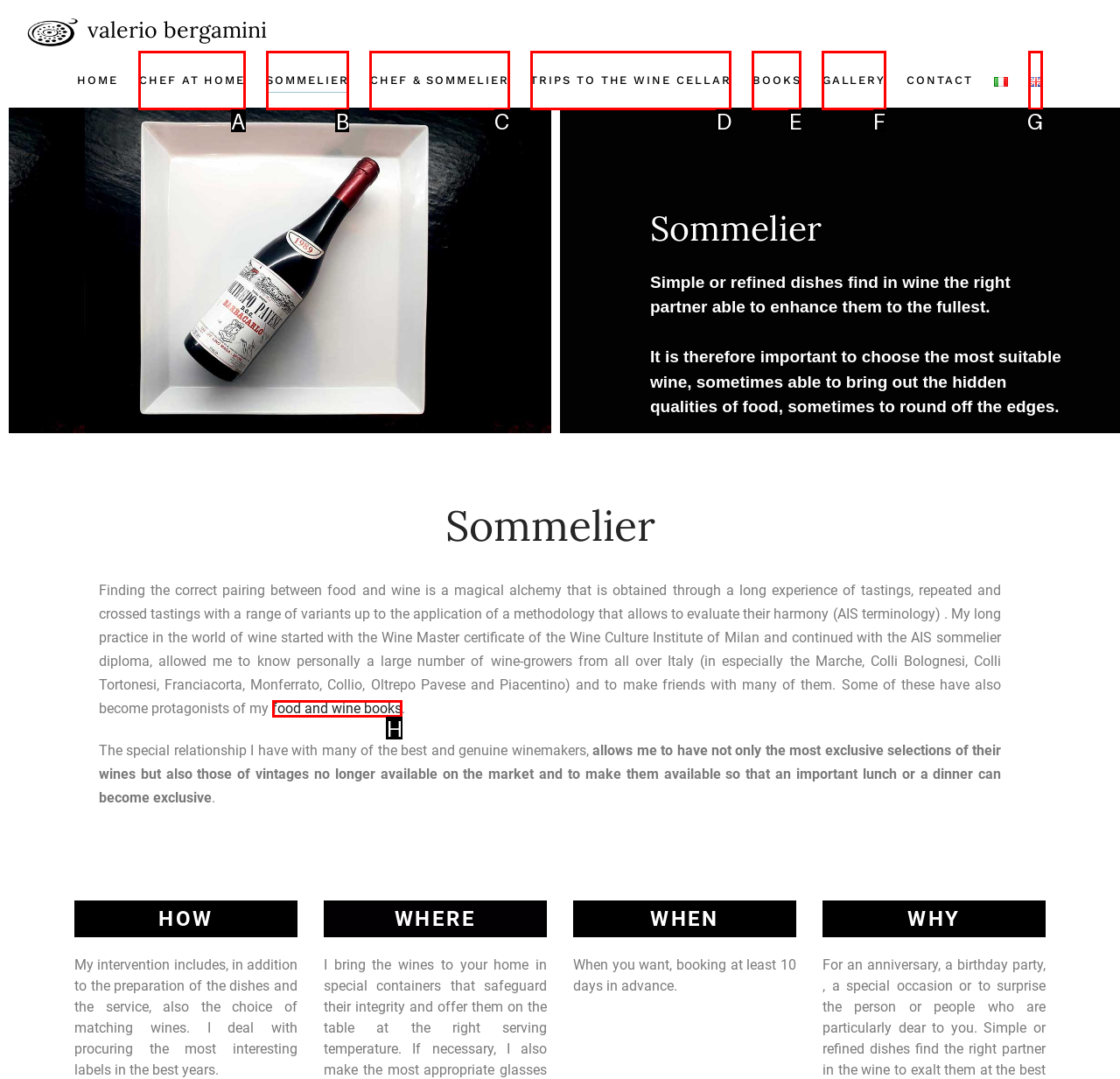Indicate the UI element to click to perform the task: Read more about 'food and wine books'. Reply with the letter corresponding to the chosen element.

H